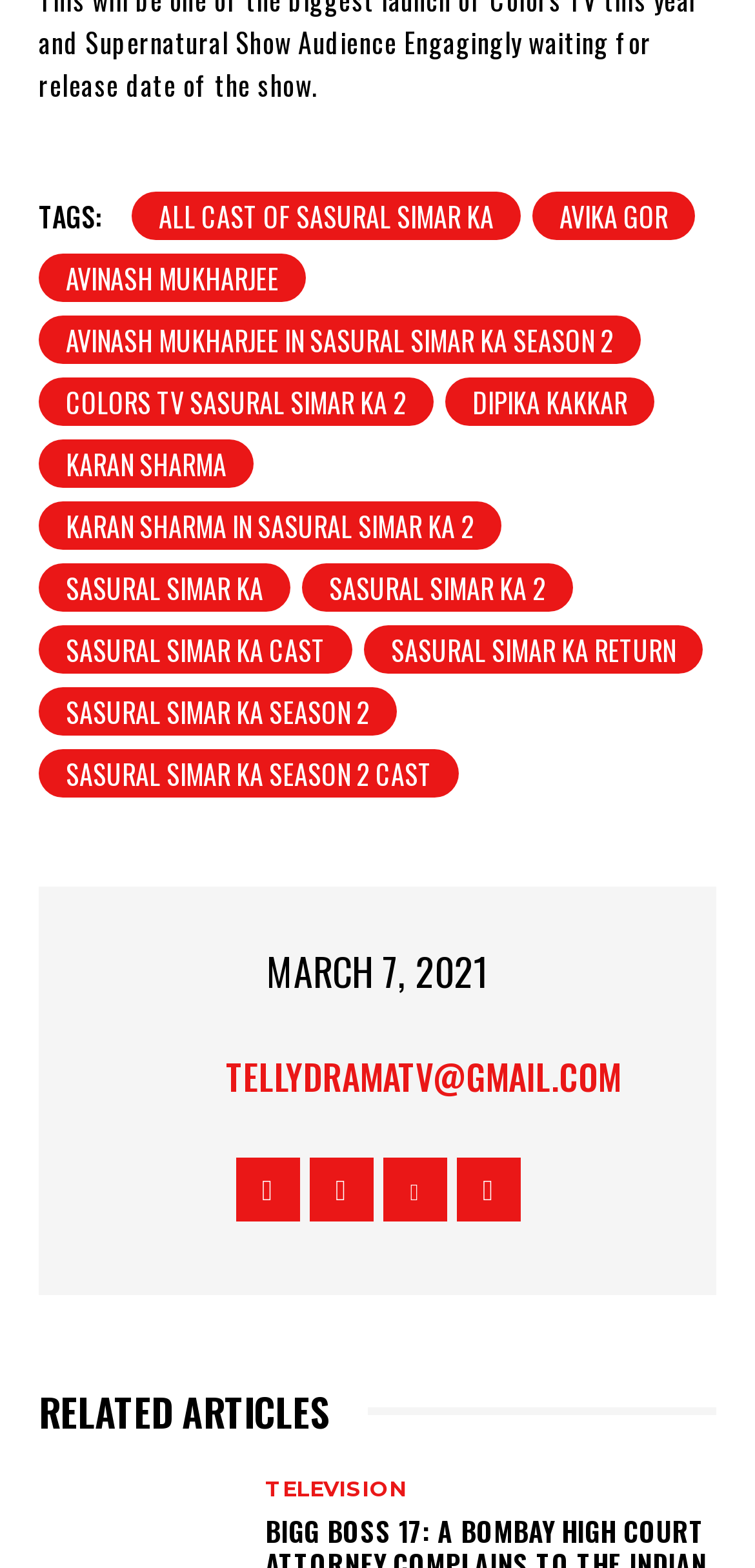Could you provide the bounding box coordinates for the portion of the screen to click to complete this instruction: "Contact via tellydramatv@gmail.com"?

[0.171, 0.662, 0.299, 0.711]